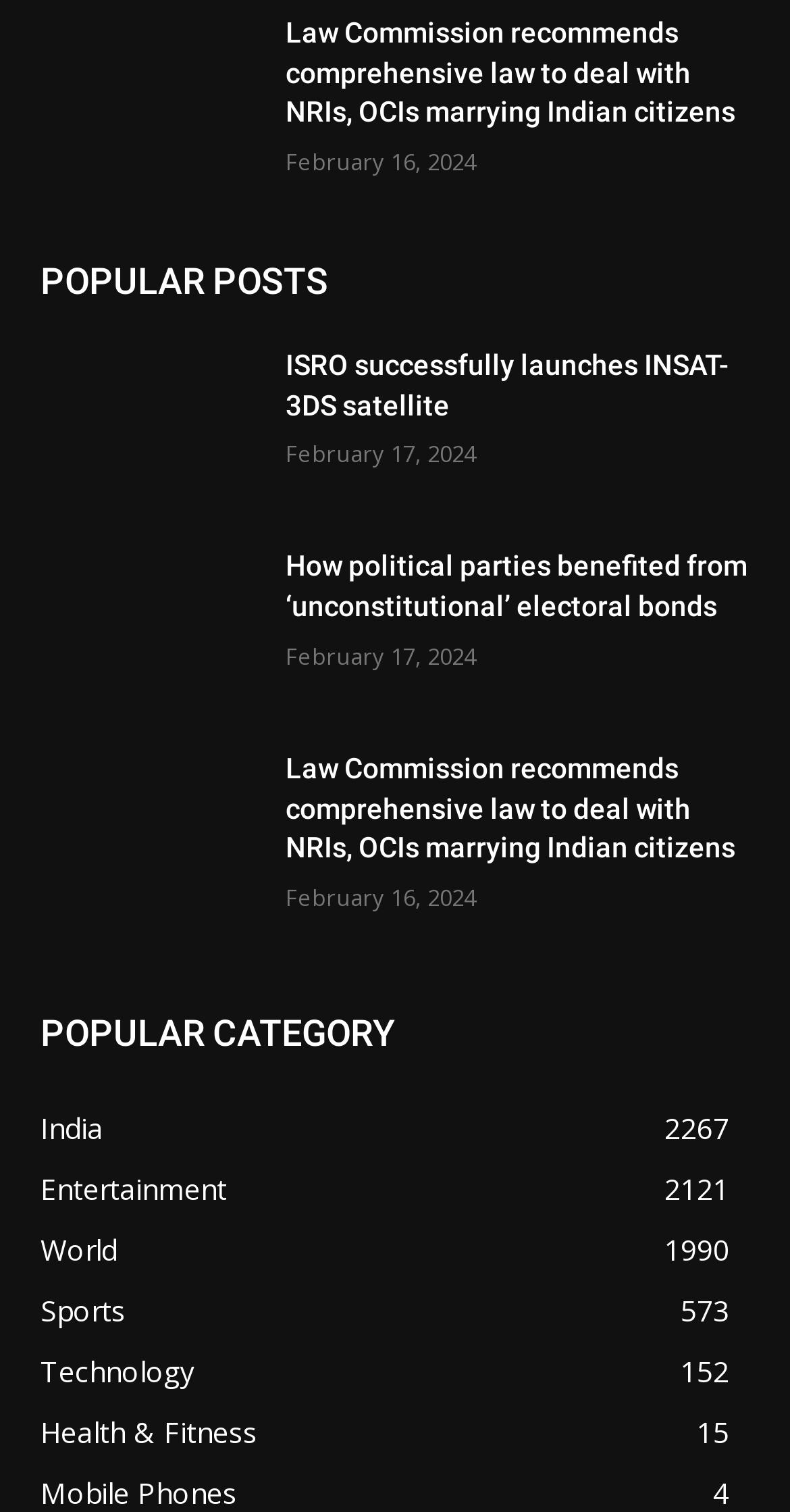How many popular posts are listed?
Refer to the image and give a detailed response to the question.

I counted the number of links under the 'POPULAR POSTS' heading, and there are three links: 'Law Commission recommends comprehensive law to deal with NRIs, OCIs marrying Indian citizens', 'ISRO successfully launches INSAT-3DS satellite', and 'How political parties benefited from ‘unconstitutional’ electoral bonds'.